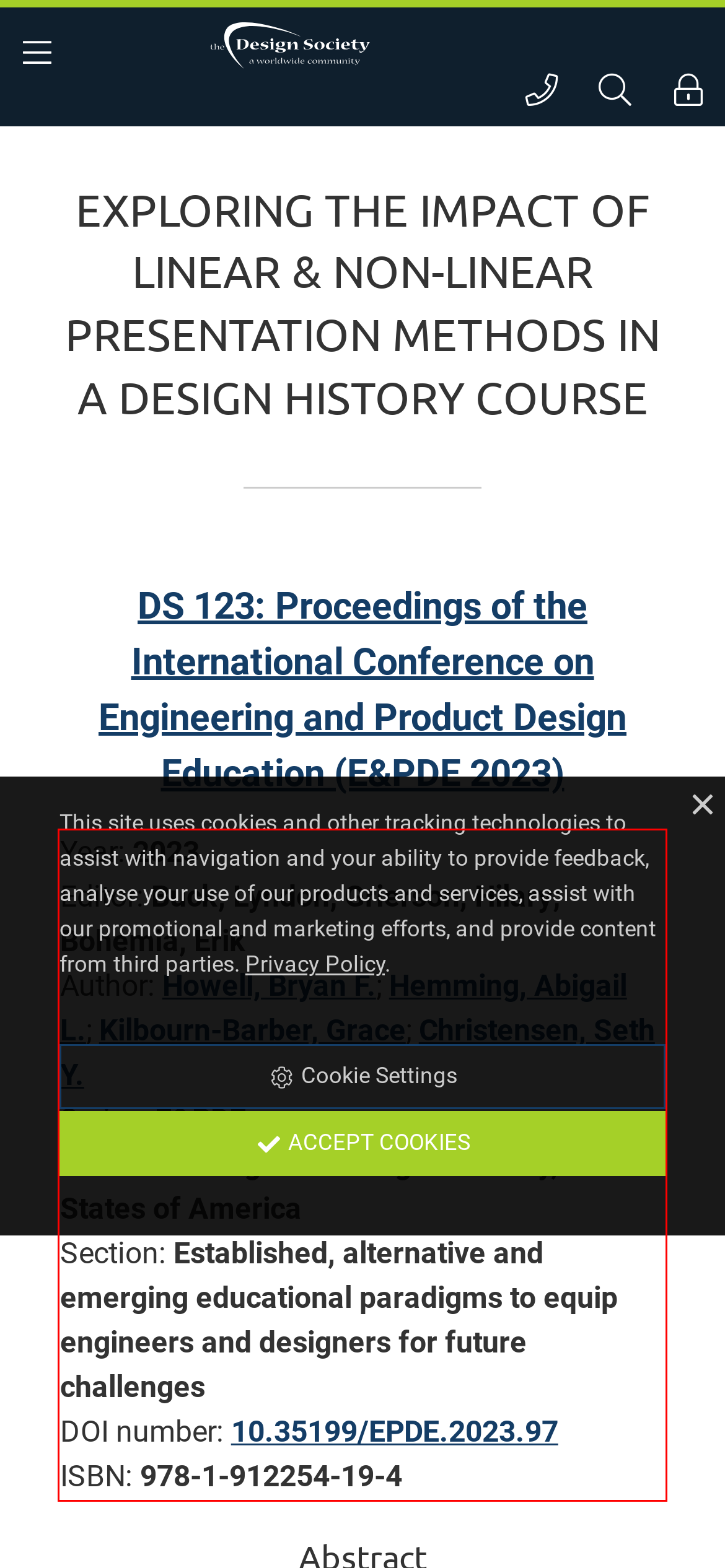From the screenshot of the webpage, locate the red bounding box and extract the text contained within that area.

Year: 2023 Editor: Buck, Lyndon; Grierson, Hilary; Bohemia, Erik Author: Howell, Bryan F.; Hemming, Abigail L.; Kilbourn-Barber, Grace; Christensen, Seth Y. Series: E&PDE Institution: Brigham Young University, United States of America Section: Established, alternative and emerging educational paradigms to equip engineers and designers for future challenges DOI number: 10.35199/EPDE.2023.97 ISBN: 978-1-912254-19-4